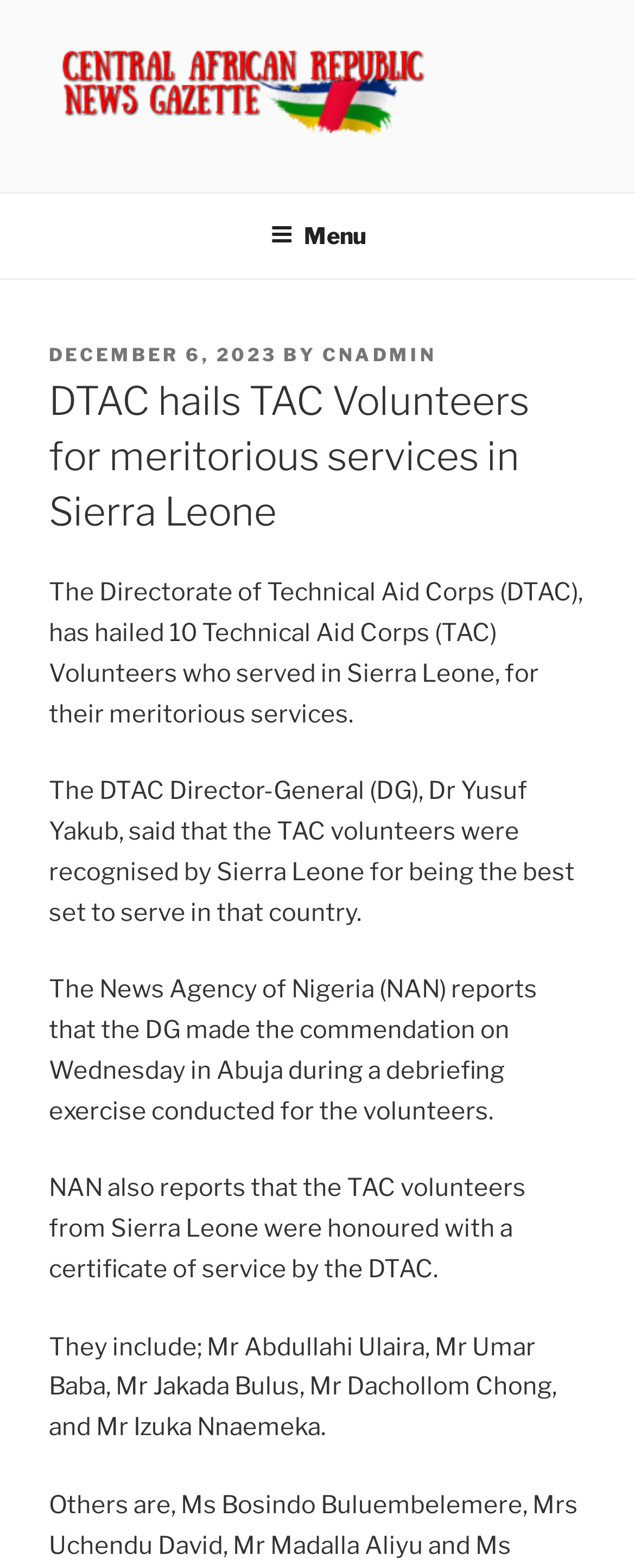Given the description "December 6, 2023", determine the bounding box of the corresponding UI element.

[0.077, 0.219, 0.436, 0.234]